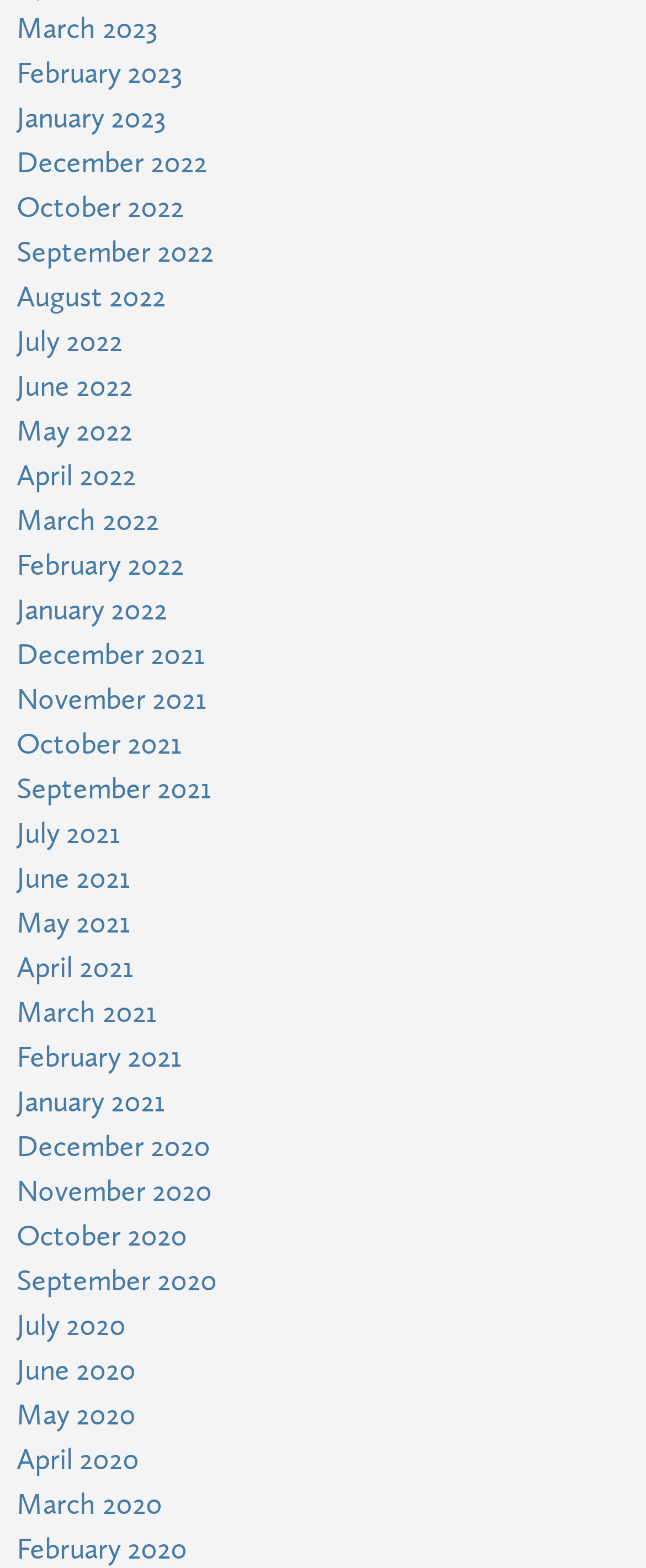Answer the following query with a single word or phrase:
How many links are there in total?

52